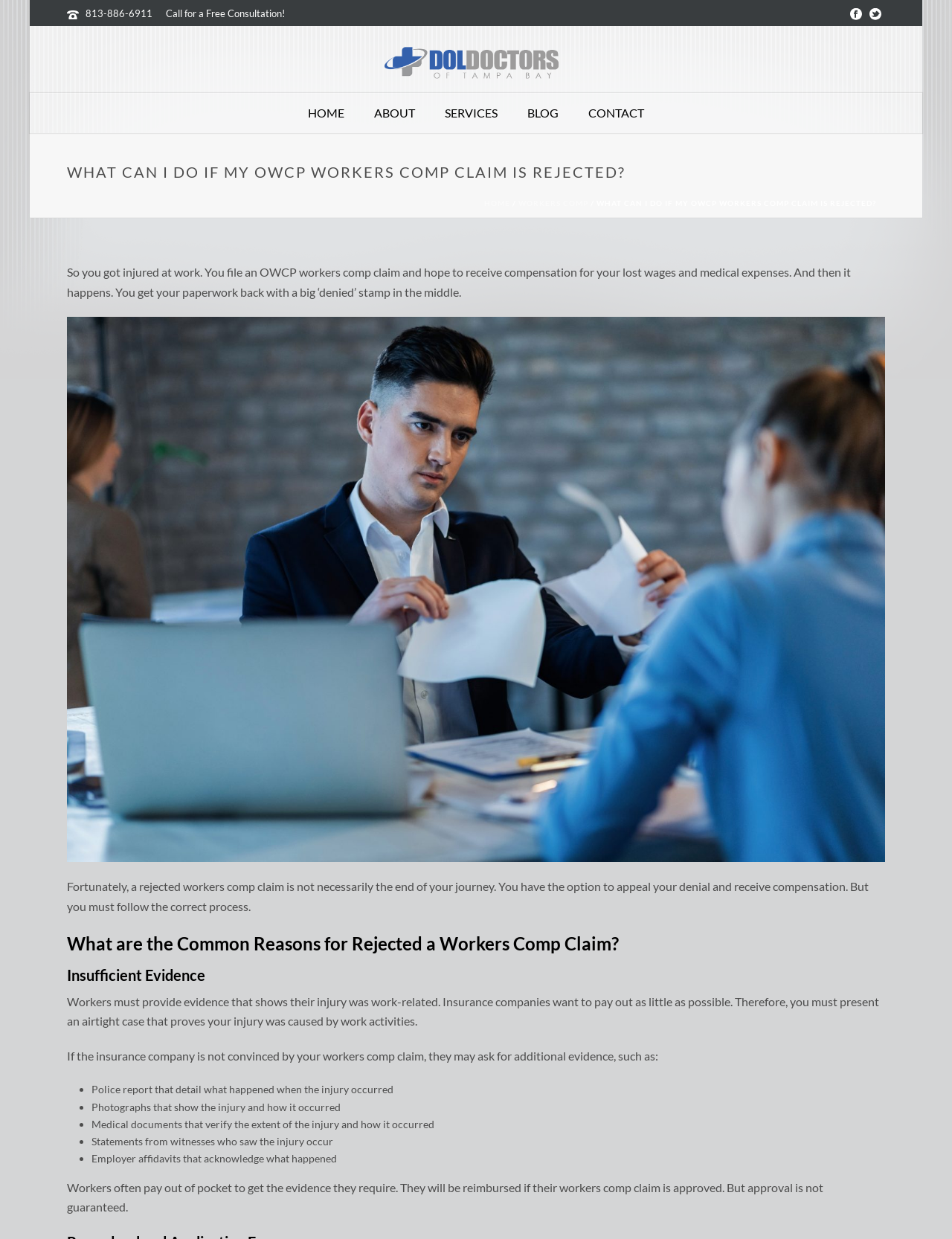What is the phone number for a free consultation?
Examine the image and give a concise answer in one word or a short phrase.

813-886-6911